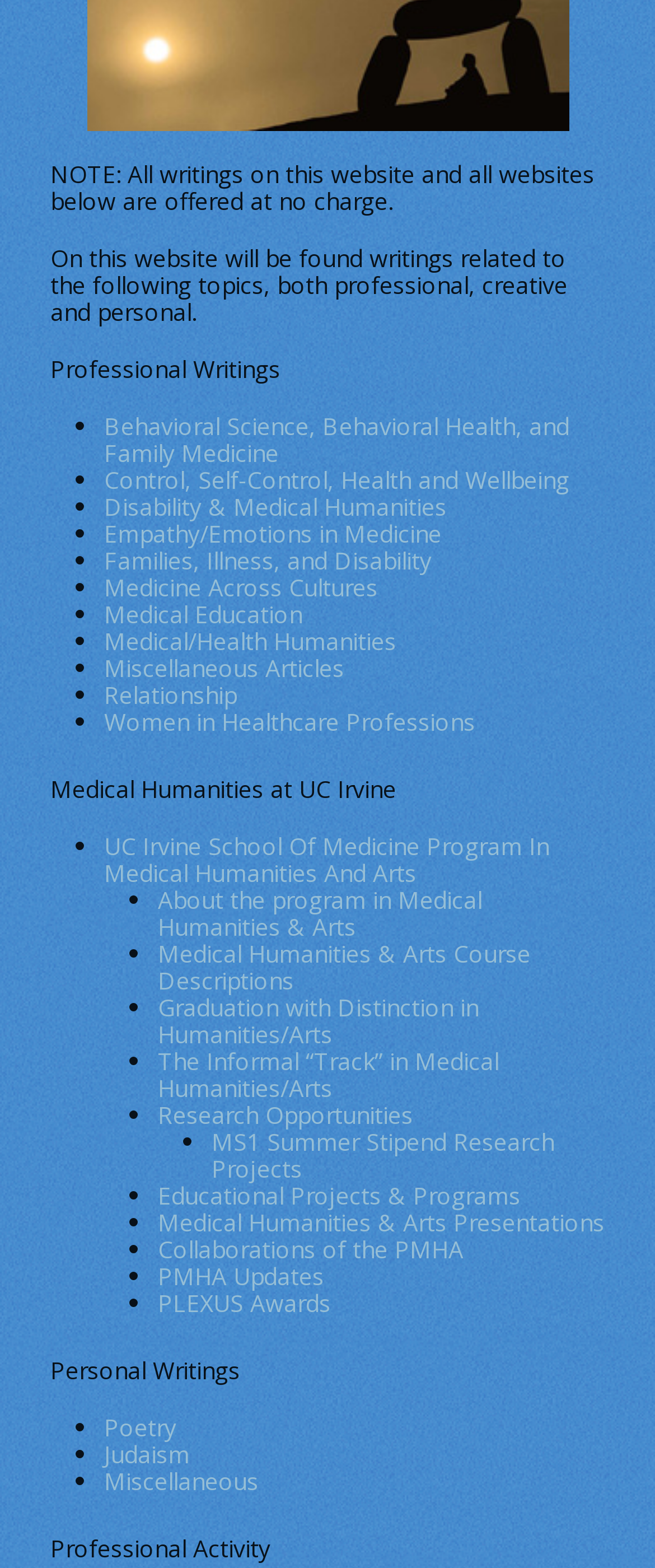Please give a one-word or short phrase response to the following question: 
What type of writings are categorized under personal writings?

Poetry, Judaism, Miscellaneous